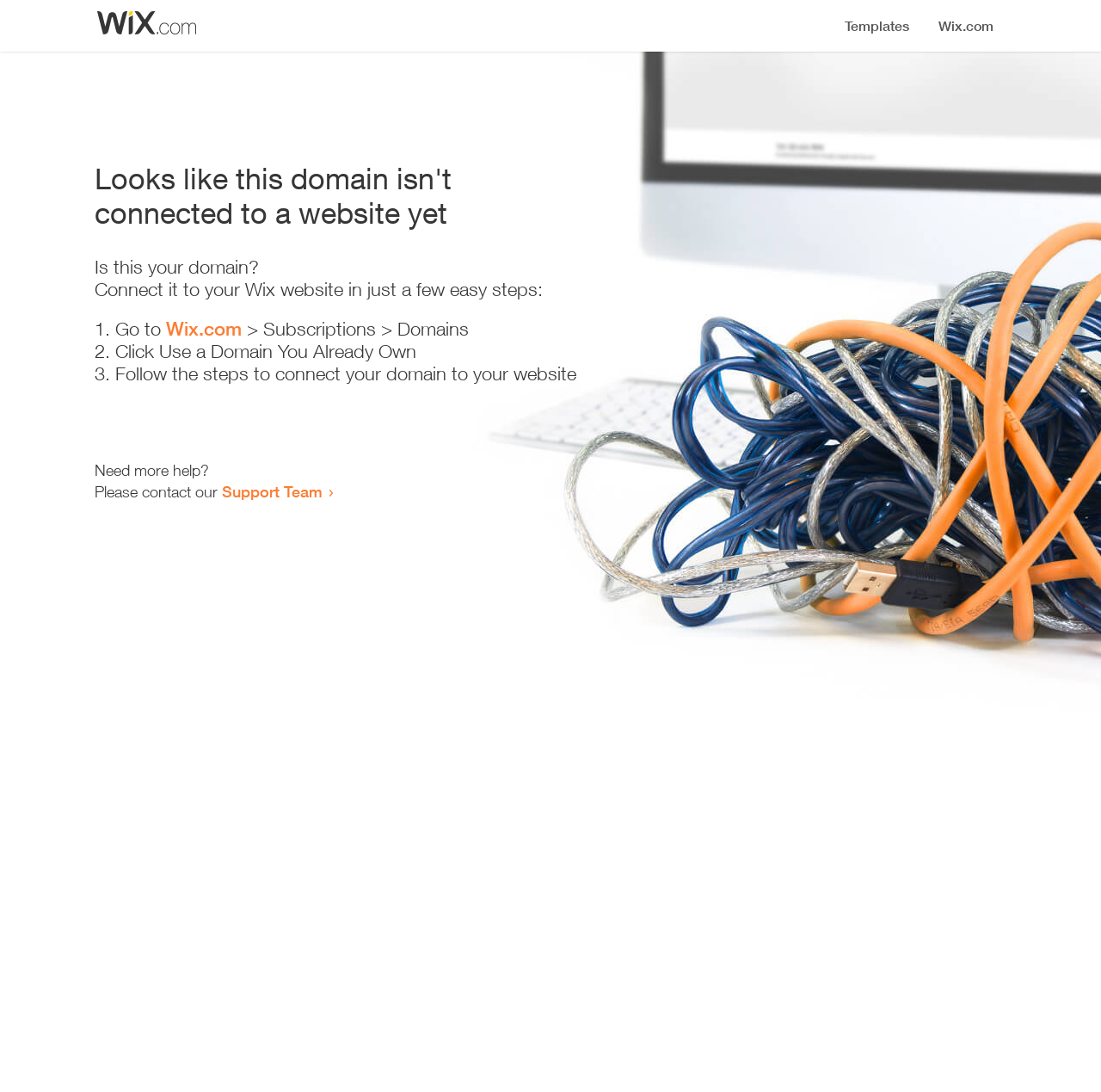How many steps are required to connect the domain?
Using the visual information, answer the question in a single word or phrase.

3